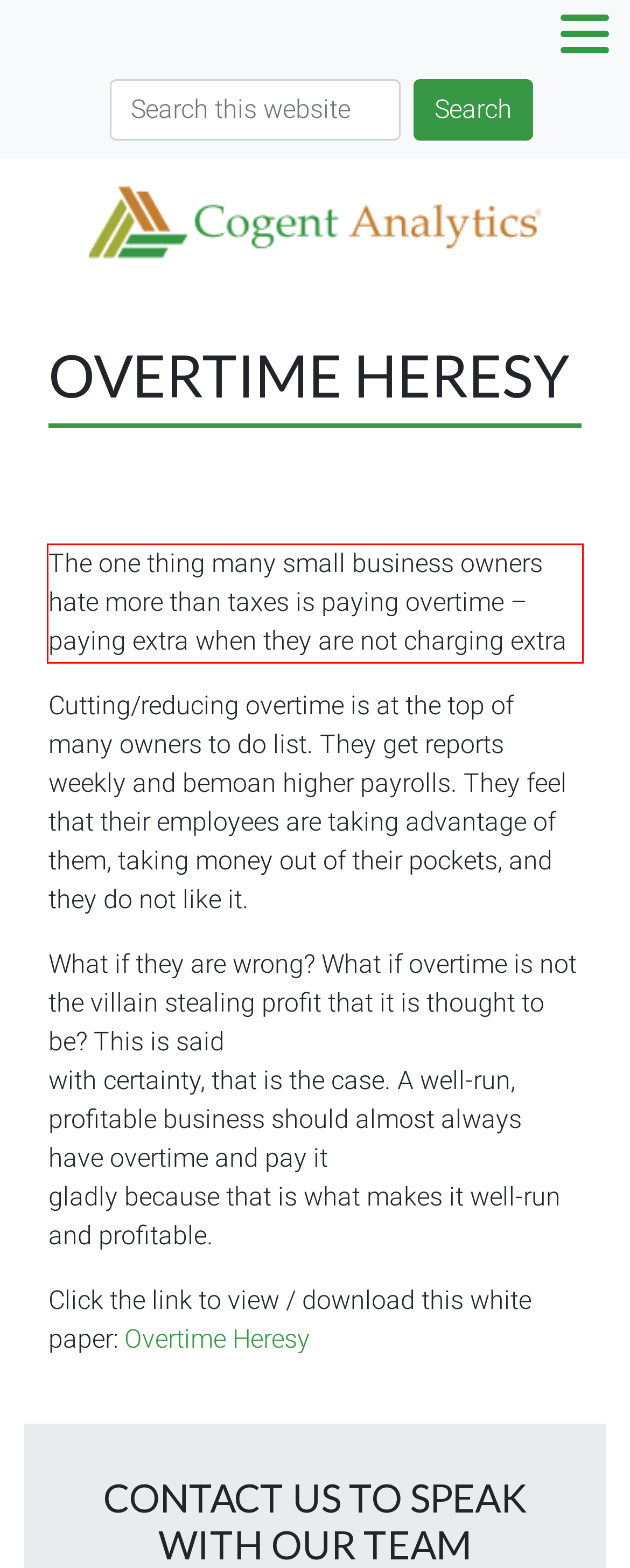In the screenshot of the webpage, find the red bounding box and perform OCR to obtain the text content restricted within this red bounding box.

The one thing many small business owners hate more than taxes is paying overtime – paying extra when they are not charging extra